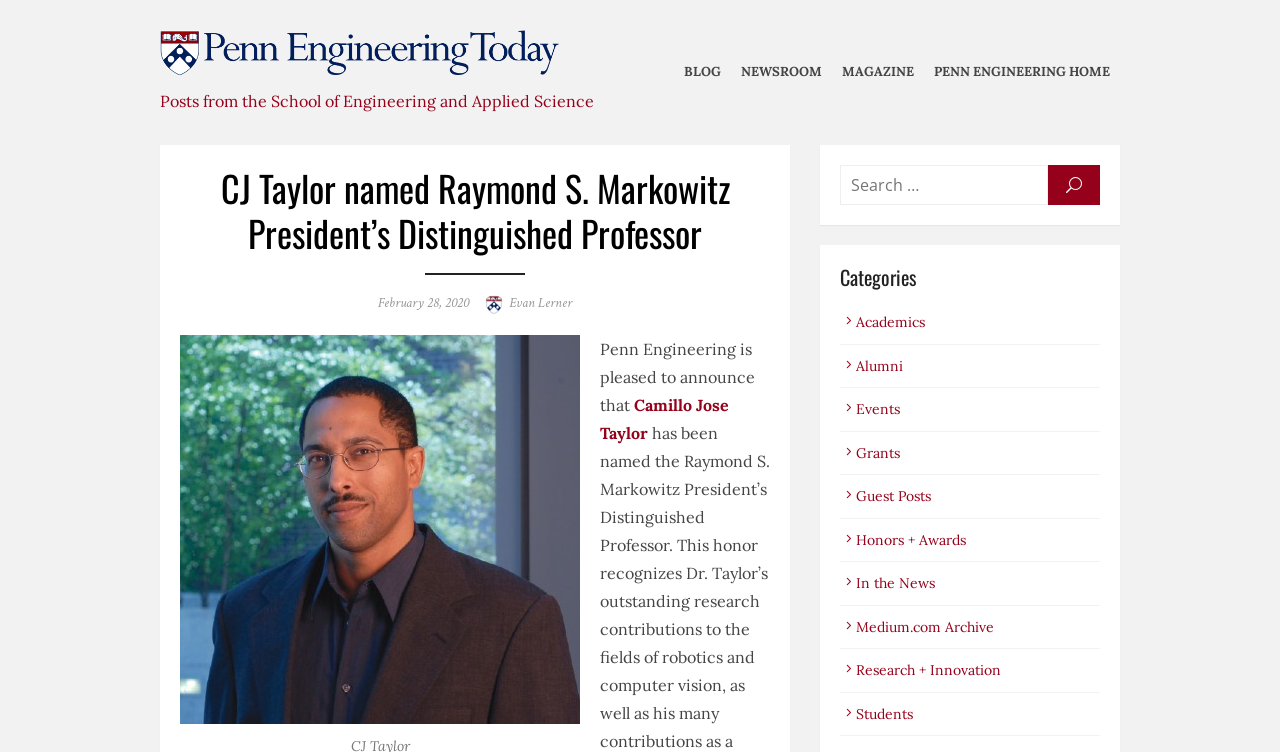Locate the bounding box coordinates of the clickable area needed to fulfill the instruction: "Read the 'Posts from the School of Engineering and Applied Science'".

[0.125, 0.12, 0.464, 0.147]